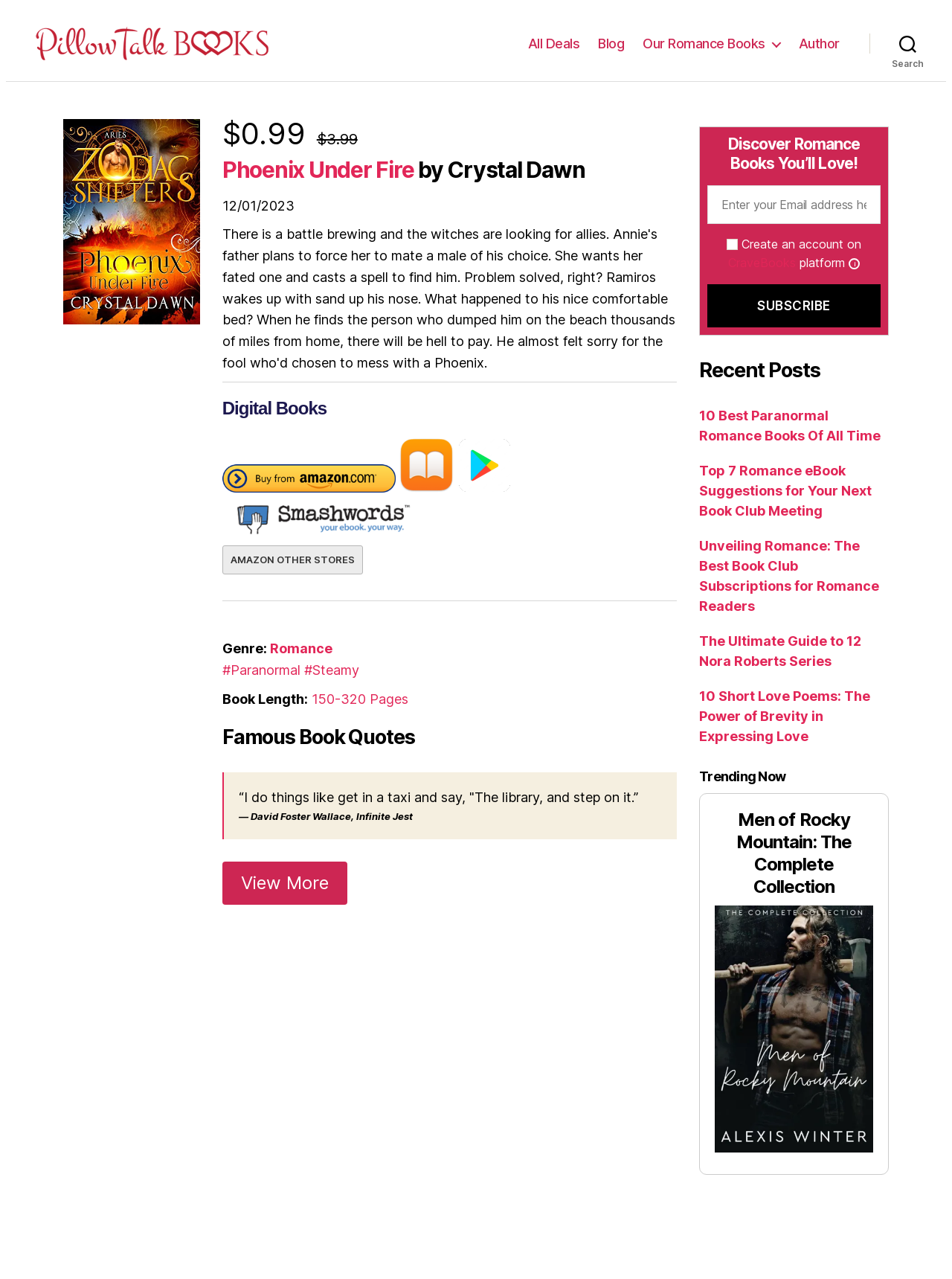Kindly determine the bounding box coordinates for the area that needs to be clicked to execute this instruction: "Read the book 'Phoenix Under Fire'".

[0.233, 0.122, 0.711, 0.144]